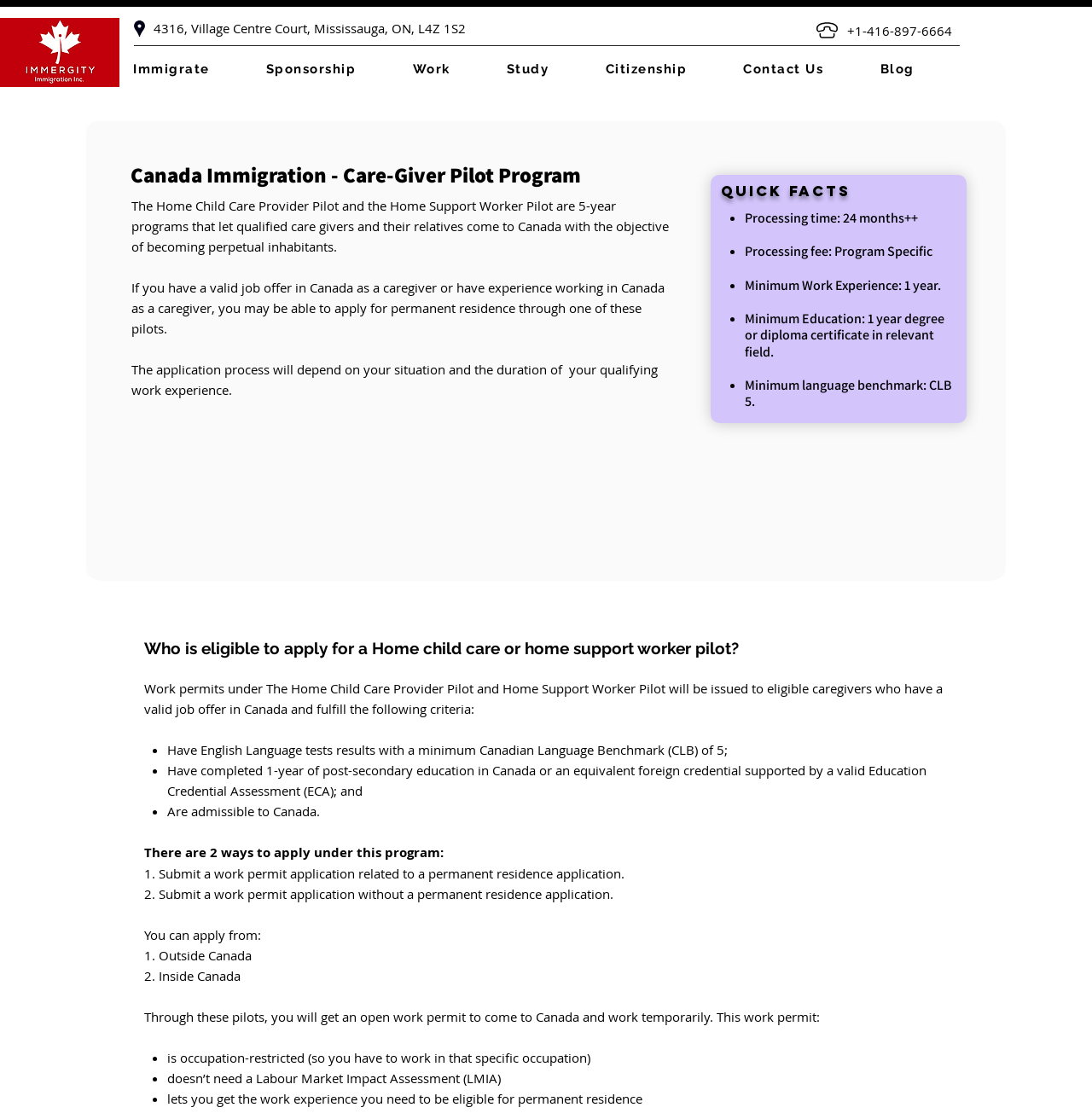Can you specify the bounding box coordinates of the area that needs to be clicked to fulfill the following instruction: "View 'Postpartum recovery timeline'"?

None